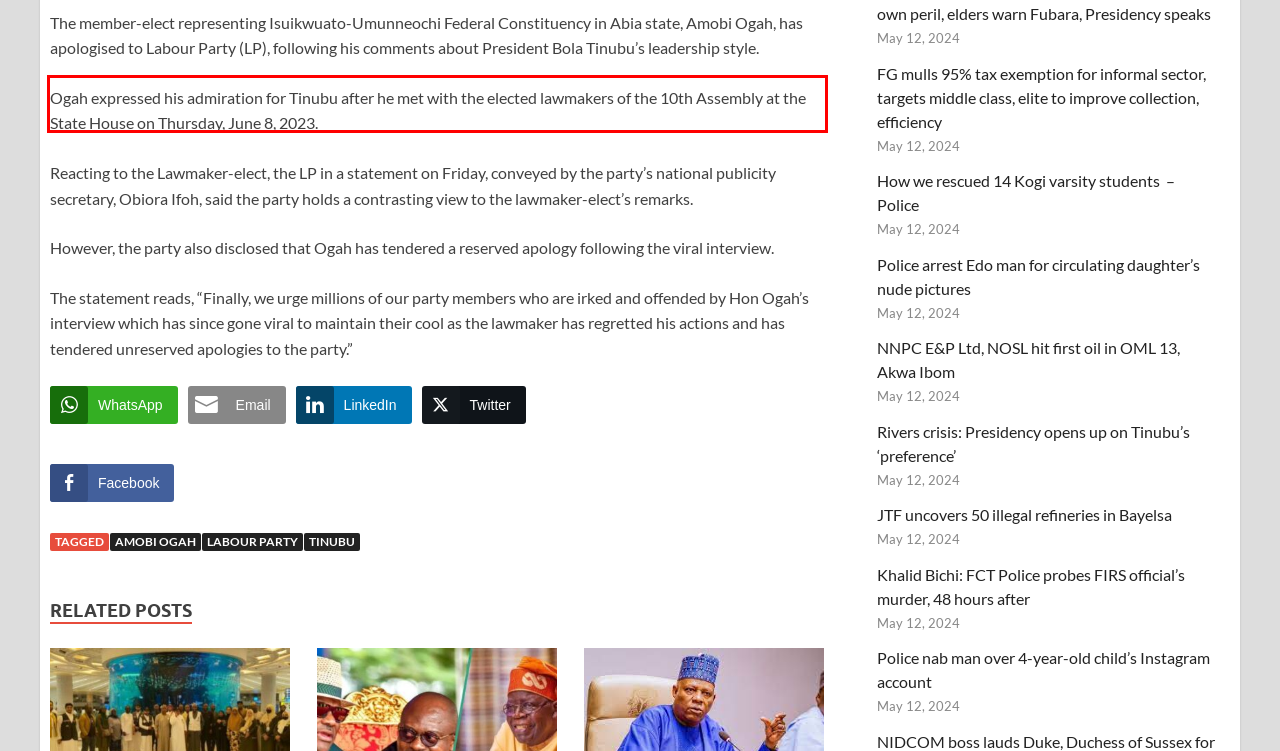Examine the screenshot of the webpage, locate the red bounding box, and perform OCR to extract the text contained within it.

Ogah expressed his admiration for Tinubu after he met with the elected lawmakers of the 10th Assembly at the State House on Thursday, June 8, 2023.